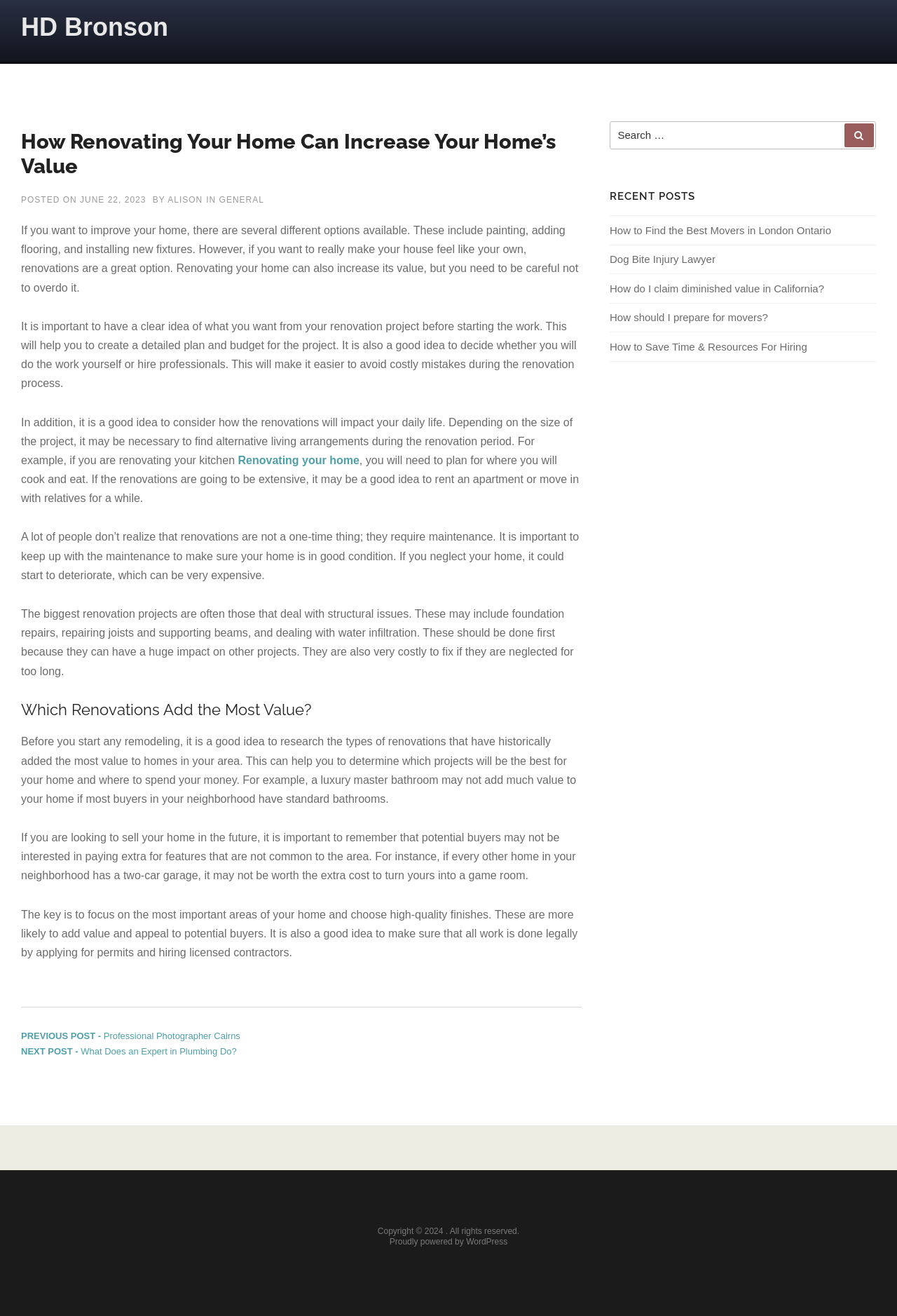Could you provide the bounding box coordinates for the portion of the screen to click to complete this instruction: "Add the book to cart"?

None